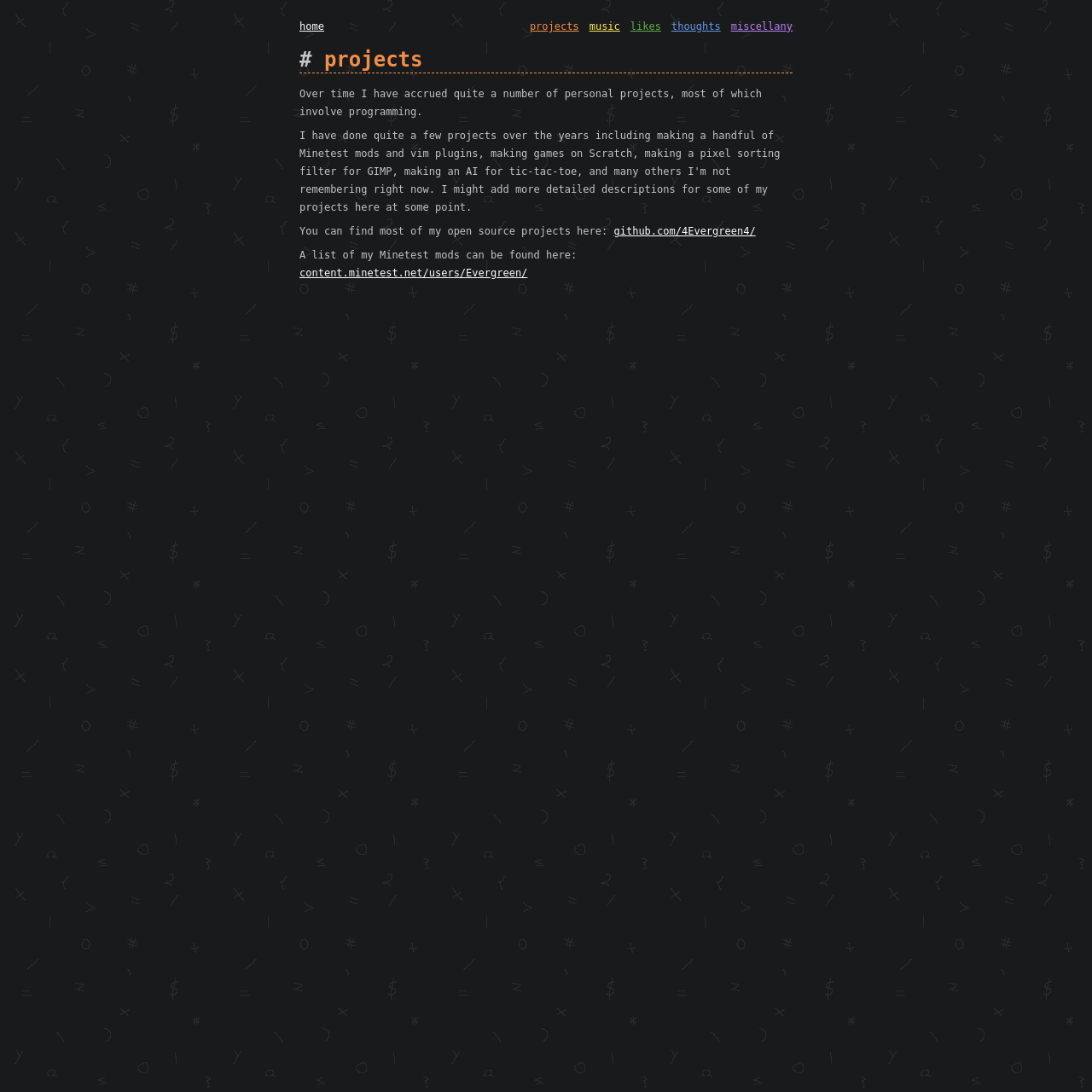What is the platform where most open source projects can be found?
Answer briefly with a single word or phrase based on the image.

github.com